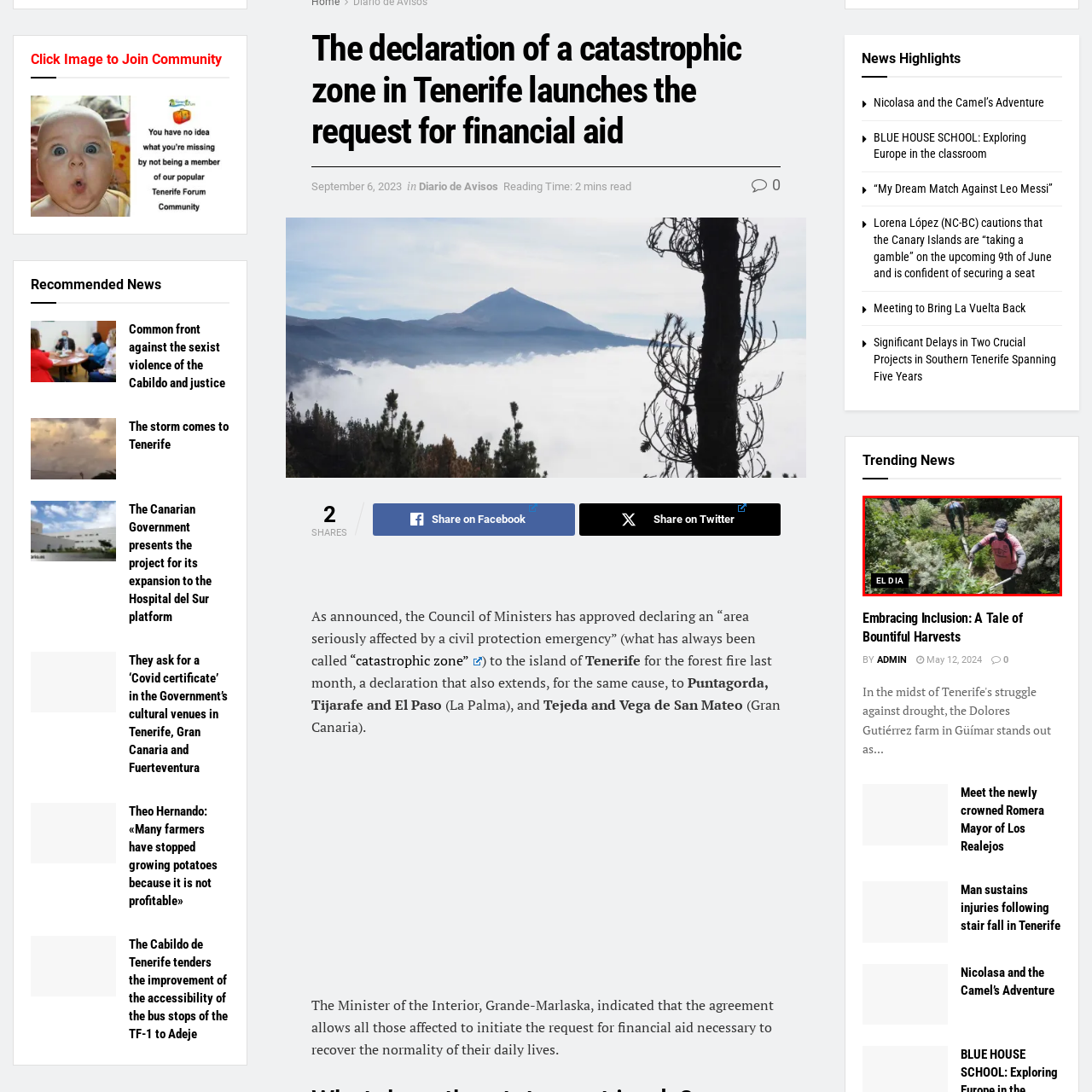Focus on the image enclosed by the red outline and give a short answer: What is the purpose of the hat worn by the worker?

Sun protection